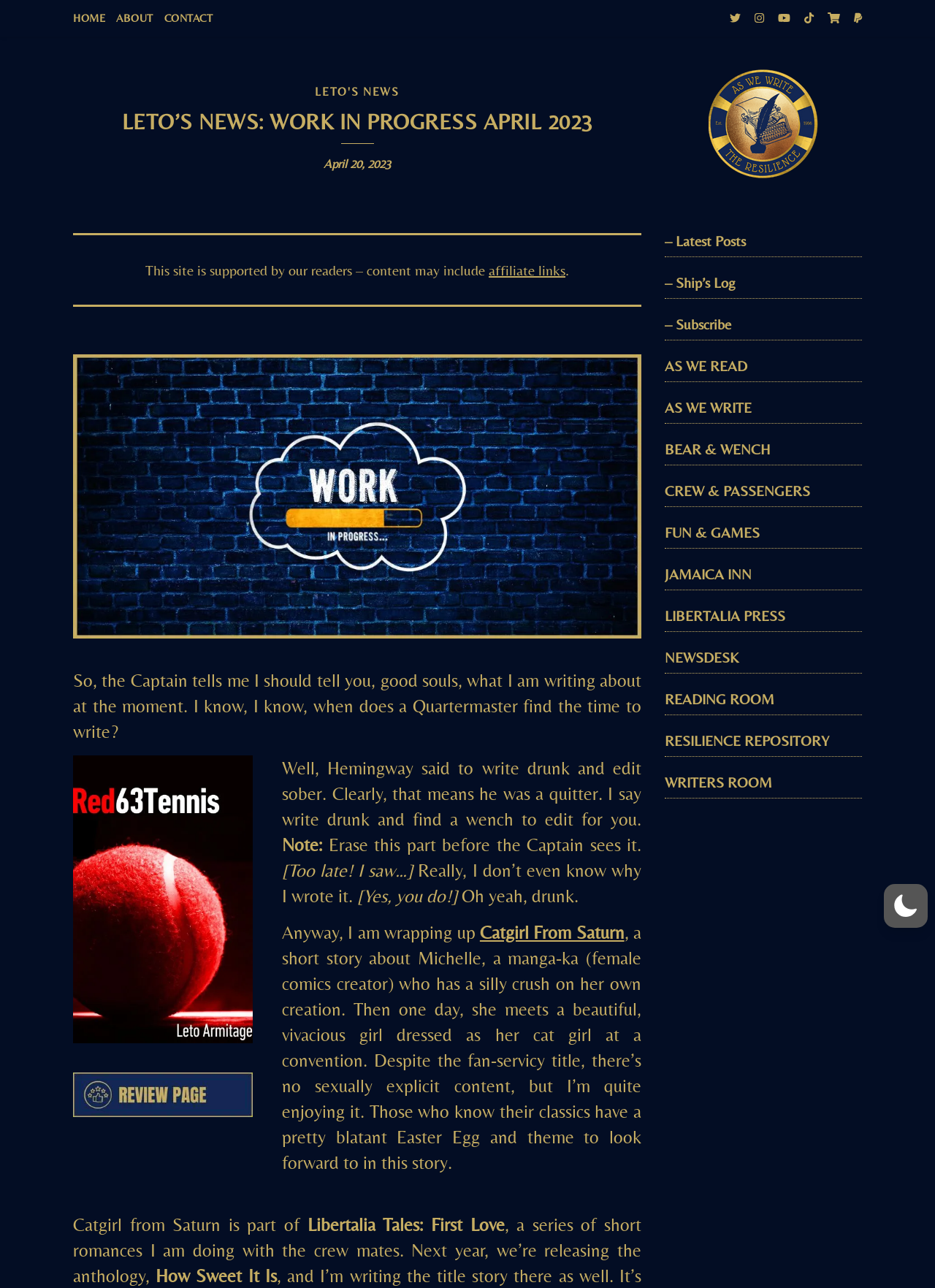What is the author writing about? Observe the screenshot and provide a one-word or short phrase answer.

Catgirl From Saturn